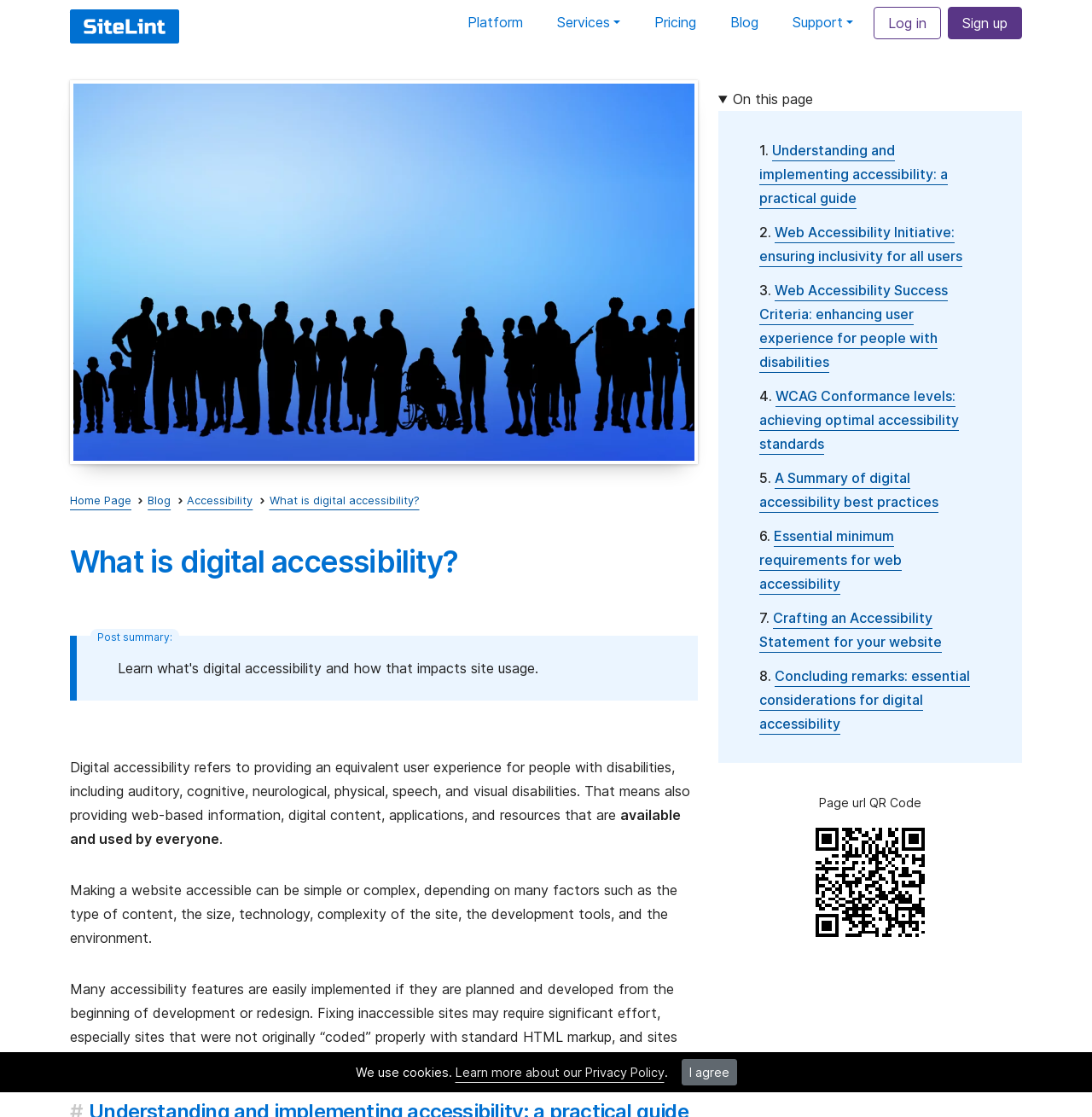Generate a thorough description of the webpage.

The webpage is about digital accessibility, with a focus on understanding and implementing accessibility on websites. At the top of the page, there is a navigation bar with links to the platform, services, pricing, blog, support, log in, and sign up. Below the navigation bar, there is a header section with a logo and a brief description of the website's purpose.

On the left side of the page, there is a table of contents with links to various sections, including understanding and implementing accessibility, web accessibility initiative, success criteria, conformance levels, and essential minimum requirements. Each section has a brief description and a link to learn more.

In the main content area, there is an image of a group of people, representing inclusion. Below the image, there is a breadcrumb navigation showing the current page's location within the website's hierarchy.

The main content of the page is divided into sections, each with a heading and a brief description of digital accessibility. The text explains that digital accessibility refers to providing an equivalent user experience for people with disabilities and that making a website accessible can be simple or complex, depending on various factors. The text also mentions that many accessibility features can be easily implemented if planned and developed from the beginning of development or redesign.

At the bottom of the page, there is a section with a brief description of the importance of coding websites properly with standard HTML markup. Overall, the webpage provides a comprehensive overview of digital accessibility and its importance in website development.